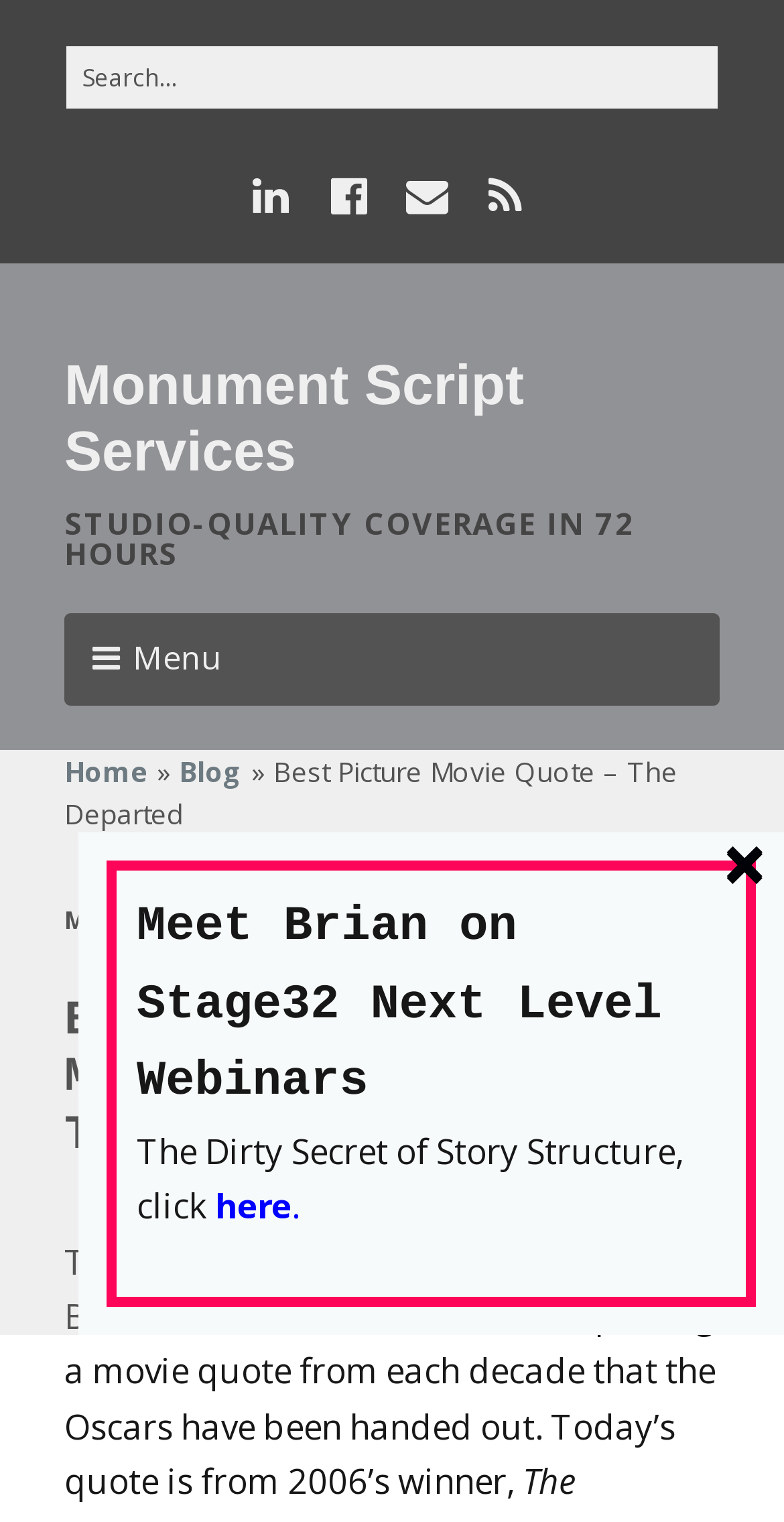Describe all visible elements and their arrangement on the webpage.

This webpage appears to be a blog post from Monument Script Services. At the top, there is a search bar with a label "Search for:" and a search icon. Below the search bar, there are social media links to LinkedIn, Facebook, Email, and RSS, aligned horizontally. 

The main header "Monument Script Services" is located below the social media links, with a link to the same name next to it. A promotional text "STUDIO-QUALITY COVERAGE IN 72 HOURS" is displayed prominently below the header.

On the left side, there is a menu with links to "Home", "Blog", and the current page "Best Picture Movie Quote – The Departed". The menu is headed by a "Menu" label. 

The main content of the page starts with a heading "Best Picture Movie Quote – The Departed" followed by a paragraph of text that announces the Oscars are just two days away and that the website will be posting a movie quote from each decade that the Oscars have been handed out. Today's quote is from 2006's winner.

Below the main content, there is a section with a heading "Meet Brian on Stage32 Next Level Webinars" and a promotional text "The Dirty Secret of Story Structure, click here." with a link to "here". 

At the top right corner, there is a close button "×" that likely closes a popup or a modal window.